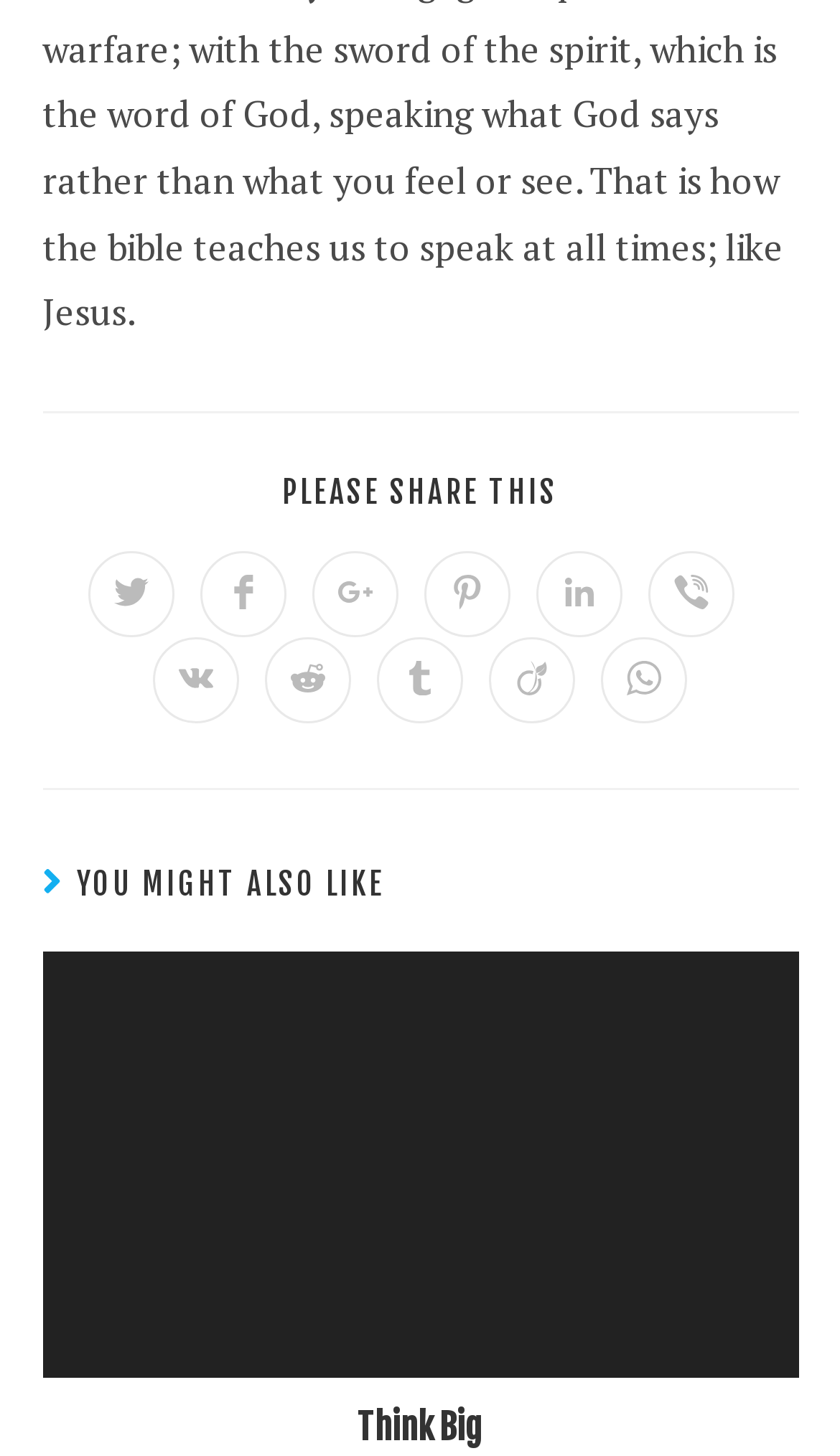What is the position of the 'Share on LinkedIn' link?
Craft a detailed and extensive response to the question.

I analyzed the bounding box coordinates of the links under the 'Available sharing options' list and found that the 'Share on LinkedIn' link has a y1 coordinate of 0.378, which is the same as the other links. However, its x1 coordinate is 0.638, which is the sixth position from the left.